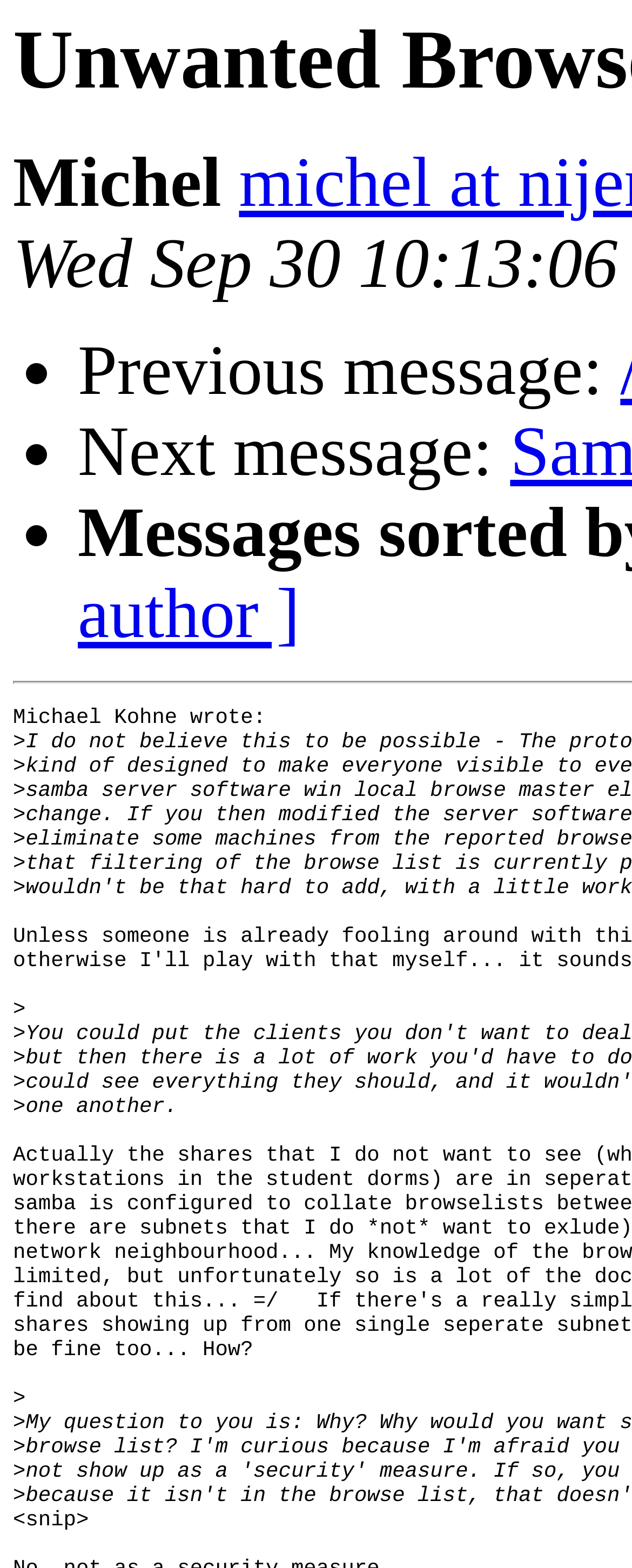What is the next action mentioned in the message?
Using the information from the image, give a concise answer in one word or a short phrase.

Next message